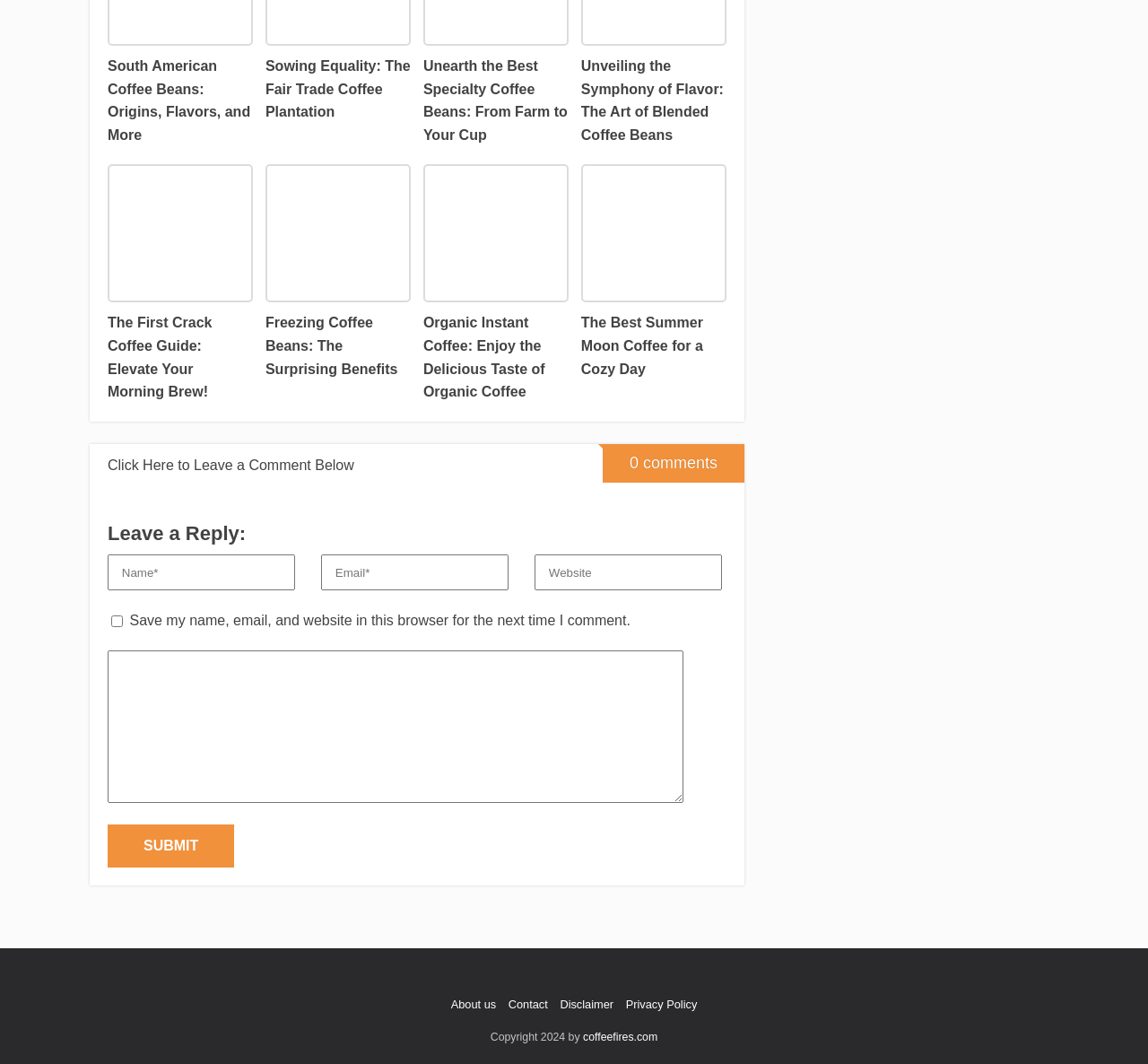Identify the bounding box for the UI element that is described as follows: "480 million people".

None